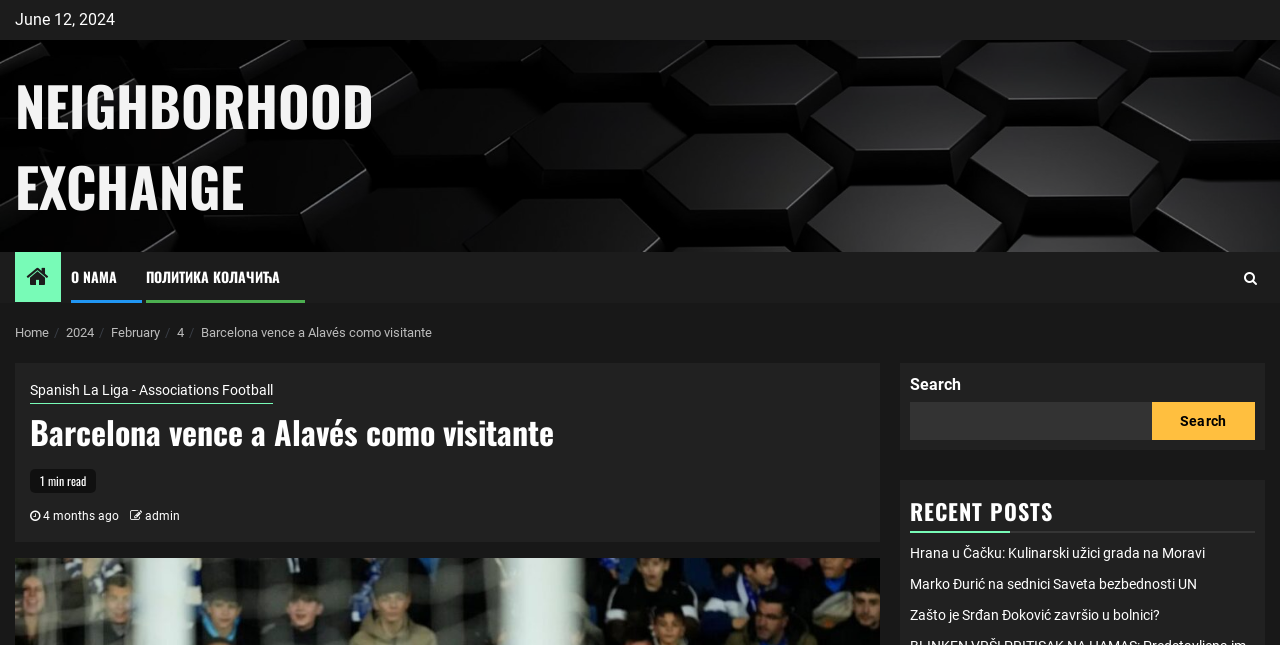Extract the bounding box coordinates for the HTML element that matches this description: "admin". The coordinates should be four float numbers between 0 and 1, i.e., [left, top, right, bottom].

[0.113, 0.789, 0.141, 0.81]